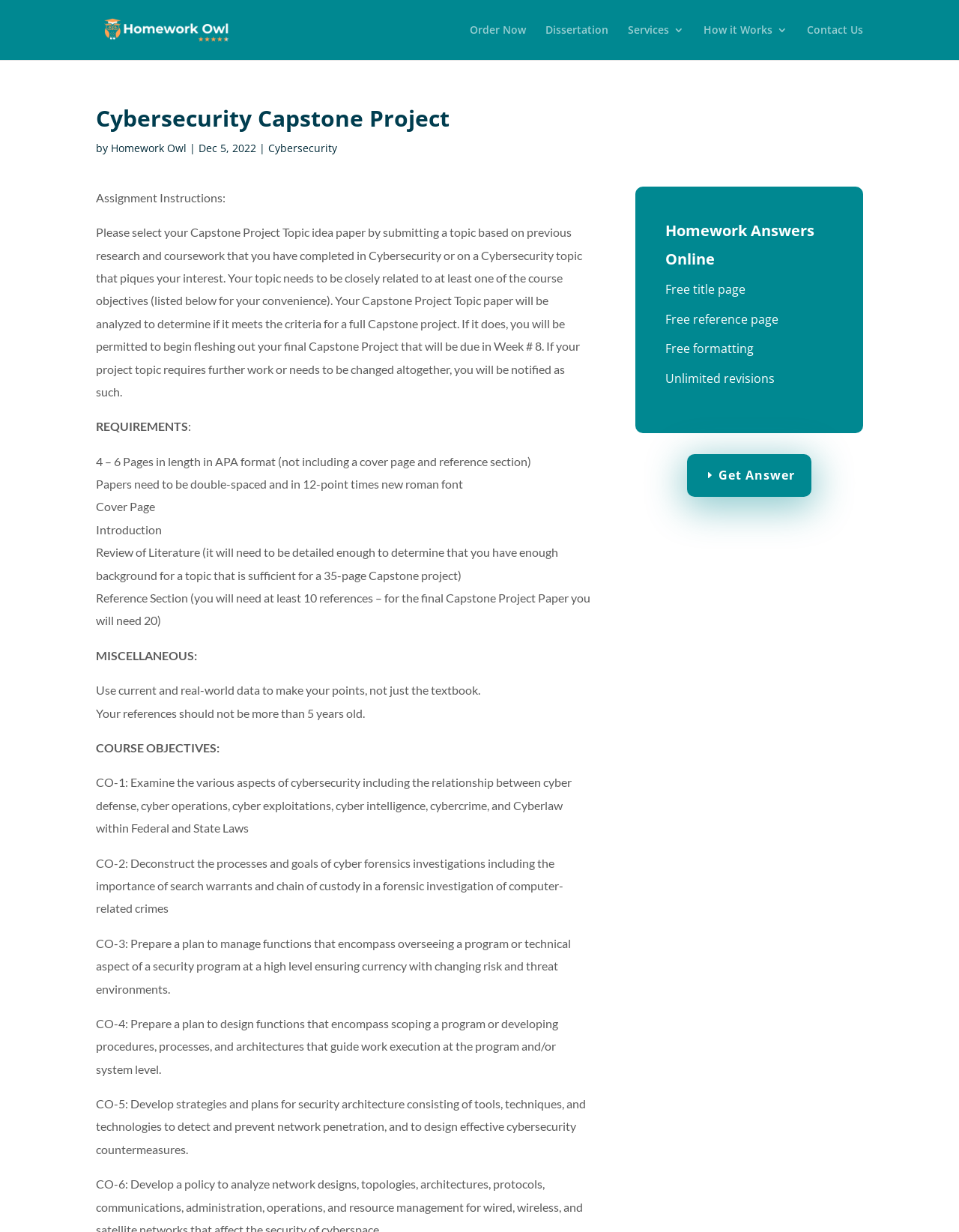Please identify the bounding box coordinates of the area I need to click to accomplish the following instruction: "Visit 'Dissertation'".

[0.569, 0.02, 0.634, 0.049]